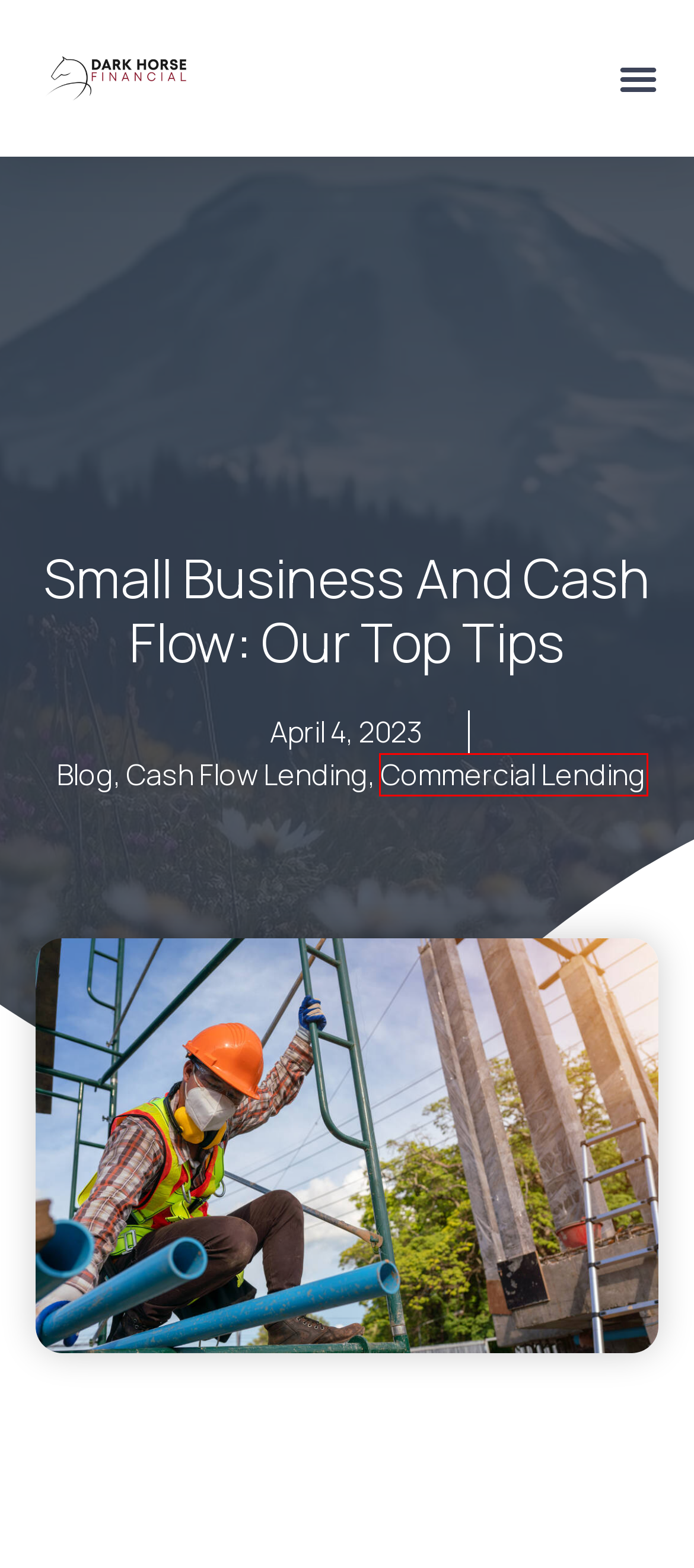Given a screenshot of a webpage with a red bounding box around a UI element, please identify the most appropriate webpage description that matches the new webpage after you click on the element. Here are the candidates:
A. Commercial Lending Archives - Dark Horse Financial
B. Trade & Import Finance Providers | darkhorsefinancial.com.au
C. Business Loans | Business Lending | Dark Horse Financial
D. Small Business and Cash Flow
E. The Ultimate Guide To Commercial Finance | DHF Blog
F. Contact Us | Lending Advisors Australia | darkhorsefinancial.com.au
G. Financial Solutions & Lending Australia | Dark Horse Financial
H. Blog Archives - Dark Horse Financial

A